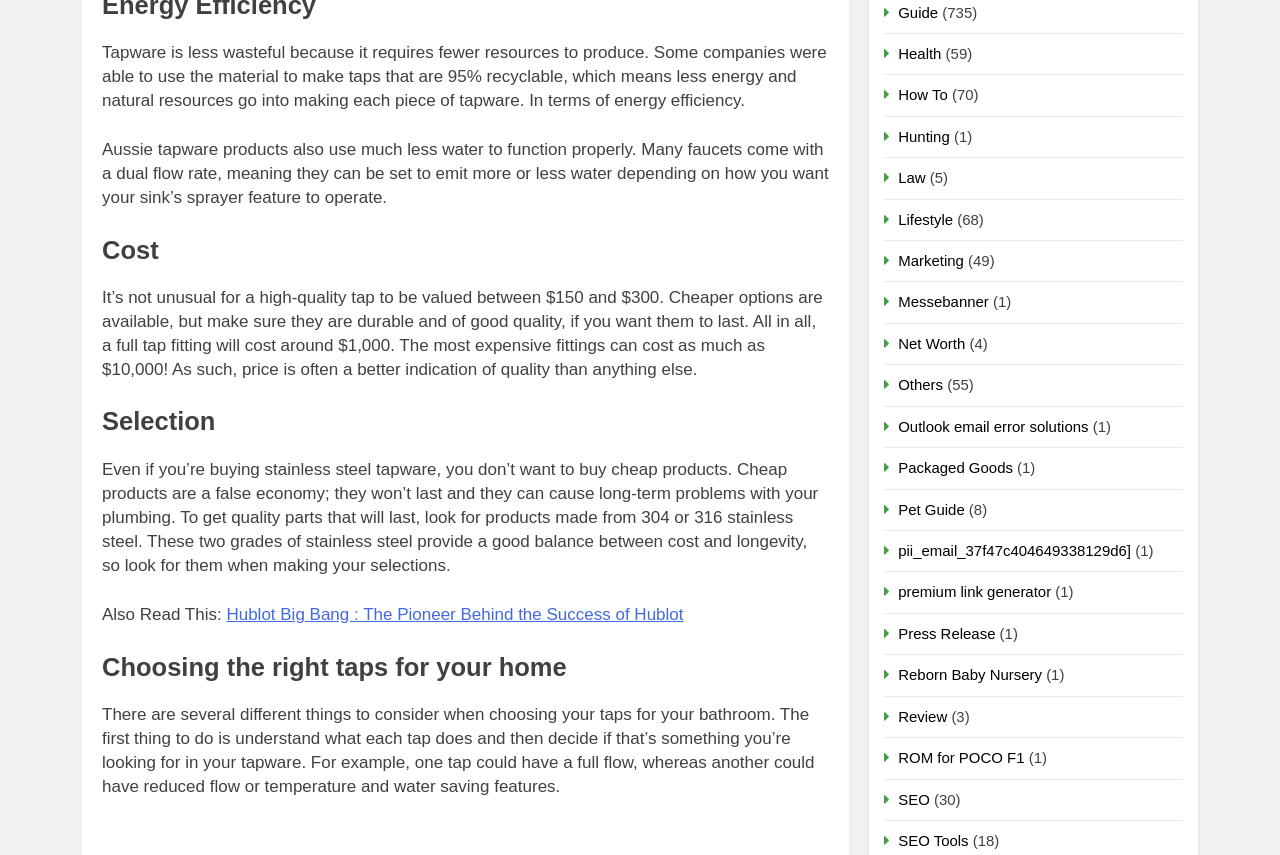Given the element description: "No Frames", predict the bounding box coordinates of the UI element it refers to, using four float numbers between 0 and 1, i.e., [left, top, right, bottom].

None